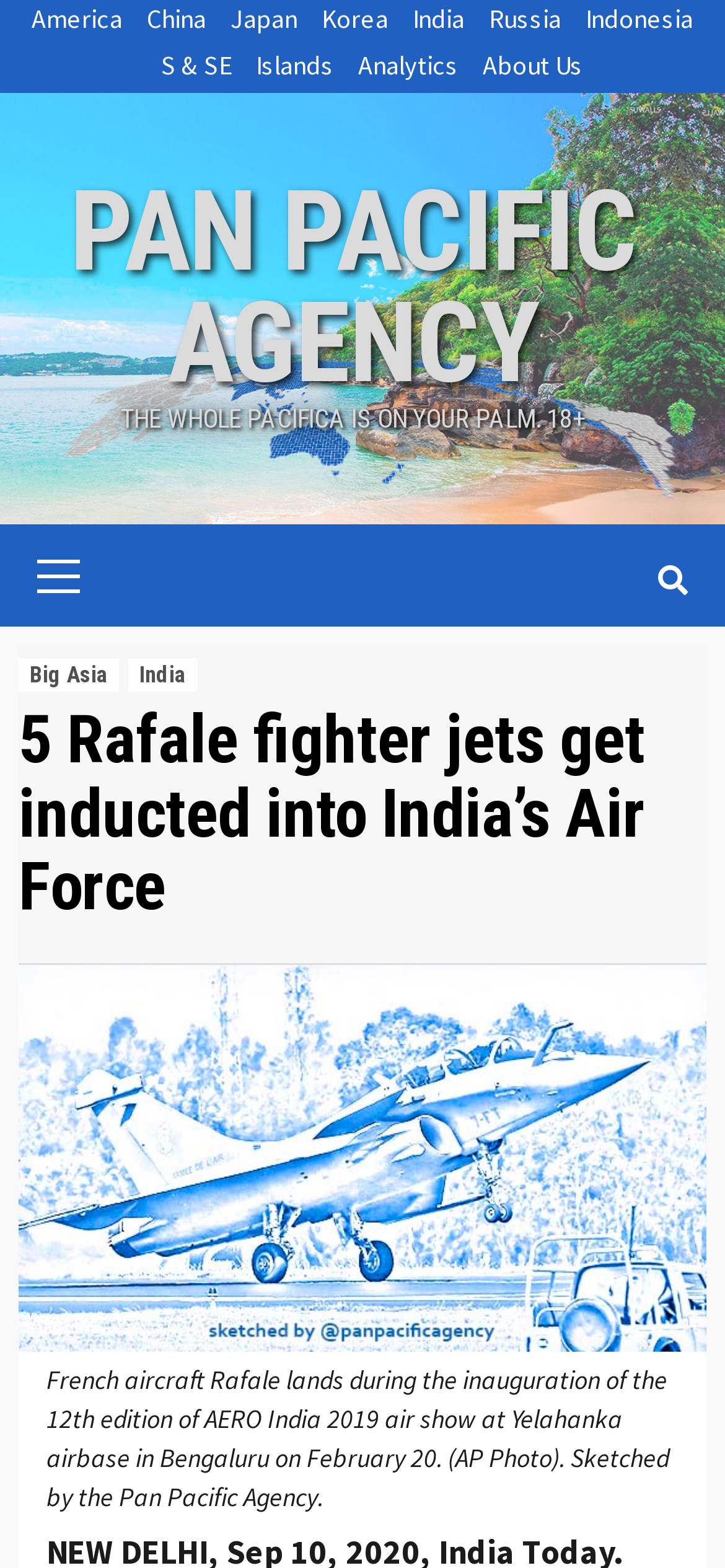Please locate the bounding box coordinates for the element that should be clicked to achieve the following instruction: "Click on Big Asia". Ensure the coordinates are given as four float numbers between 0 and 1, i.e., [left, top, right, bottom].

[0.026, 0.42, 0.164, 0.441]